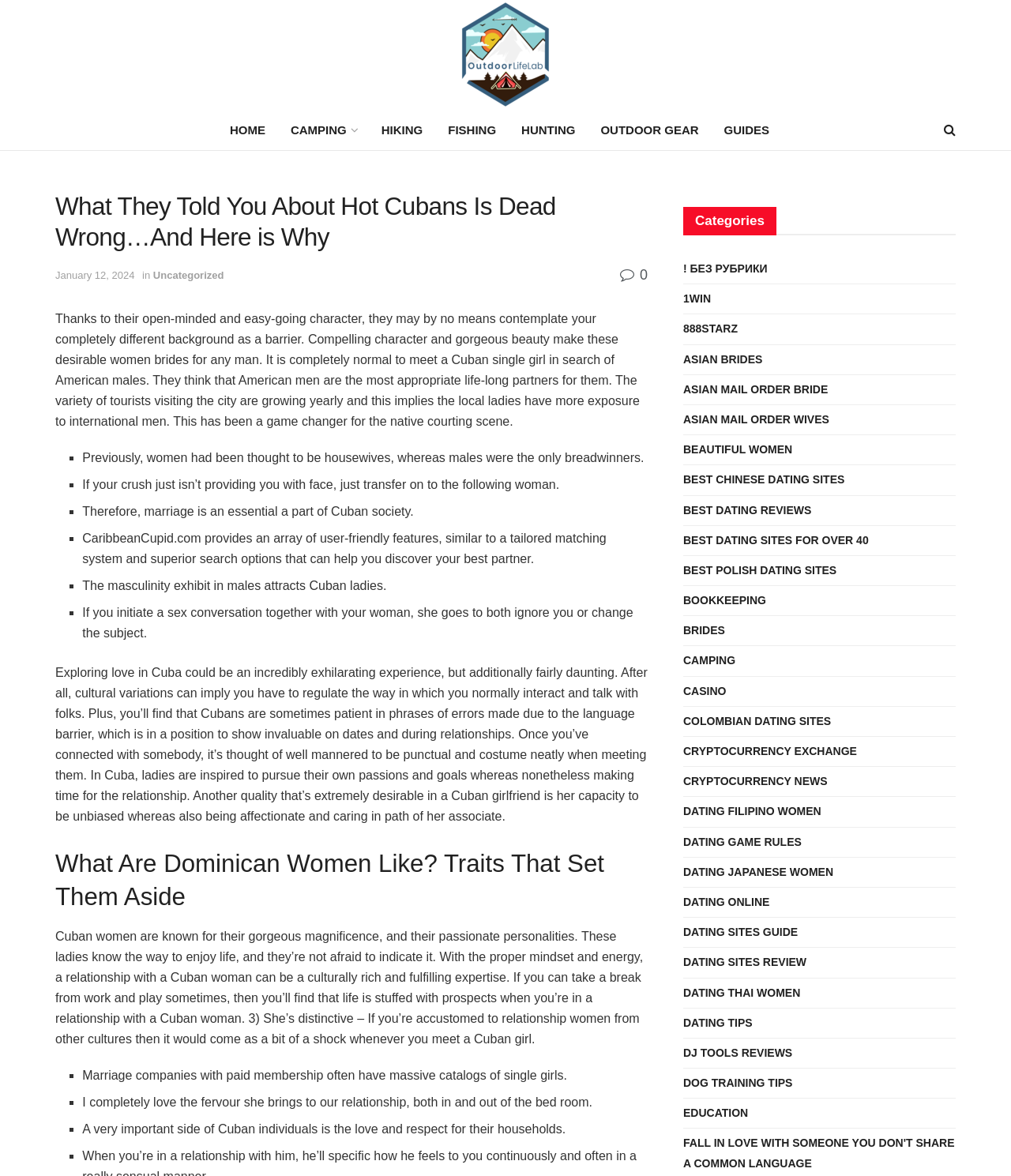Please provide the bounding box coordinates for the element that needs to be clicked to perform the instruction: "Learn about 'DATING FILIPINO WOMEN'". The coordinates must consist of four float numbers between 0 and 1, formatted as [left, top, right, bottom].

[0.676, 0.682, 0.812, 0.699]